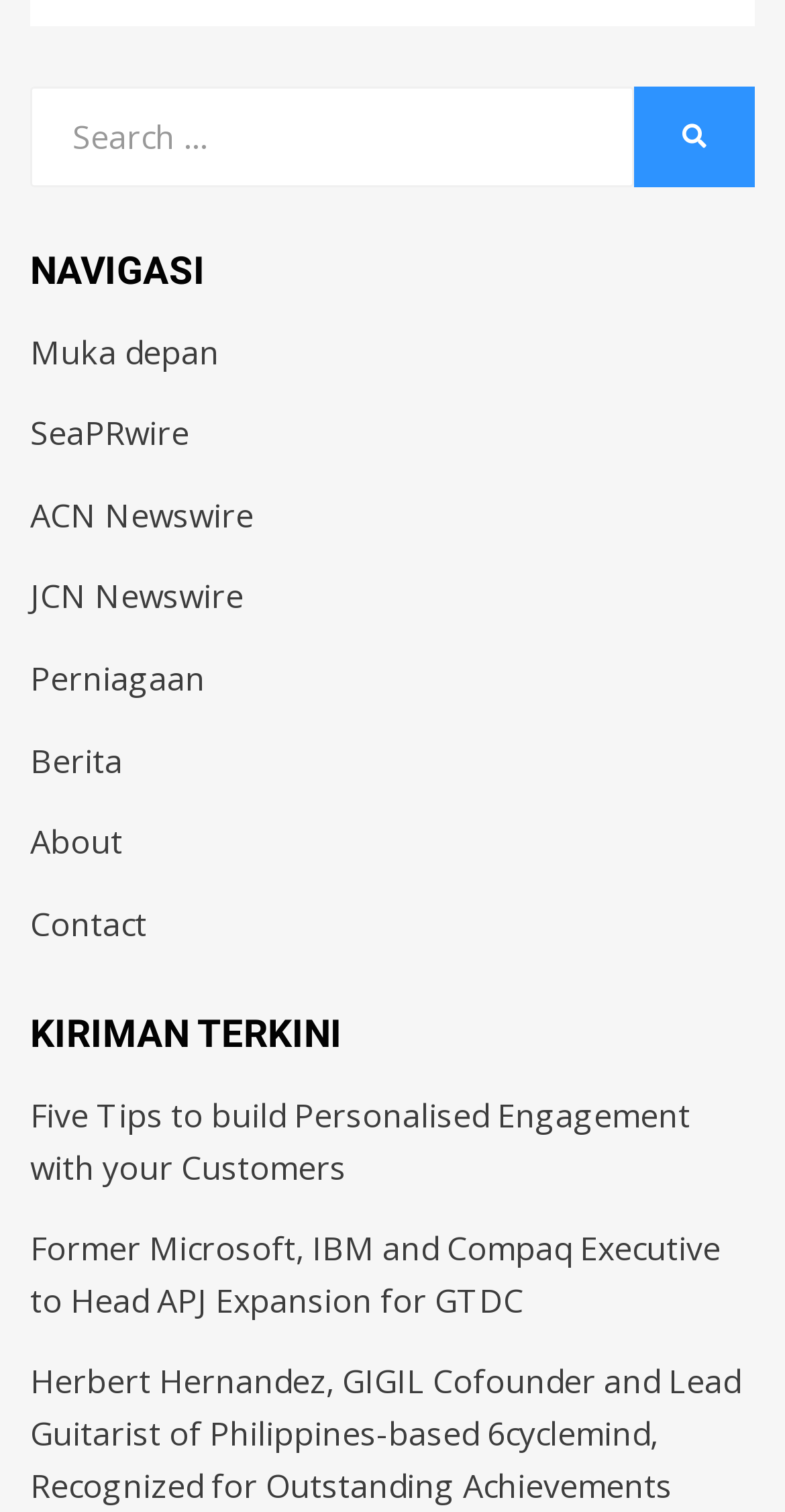What is the purpose of the search box?
Utilize the information in the image to give a detailed answer to the question.

The search box is located at the top of the webpage, accompanied by a 'Search for:' label and a search button with a magnifying glass icon. This suggests that the search box is intended for users to input keywords or phrases to search for specific content within the website.